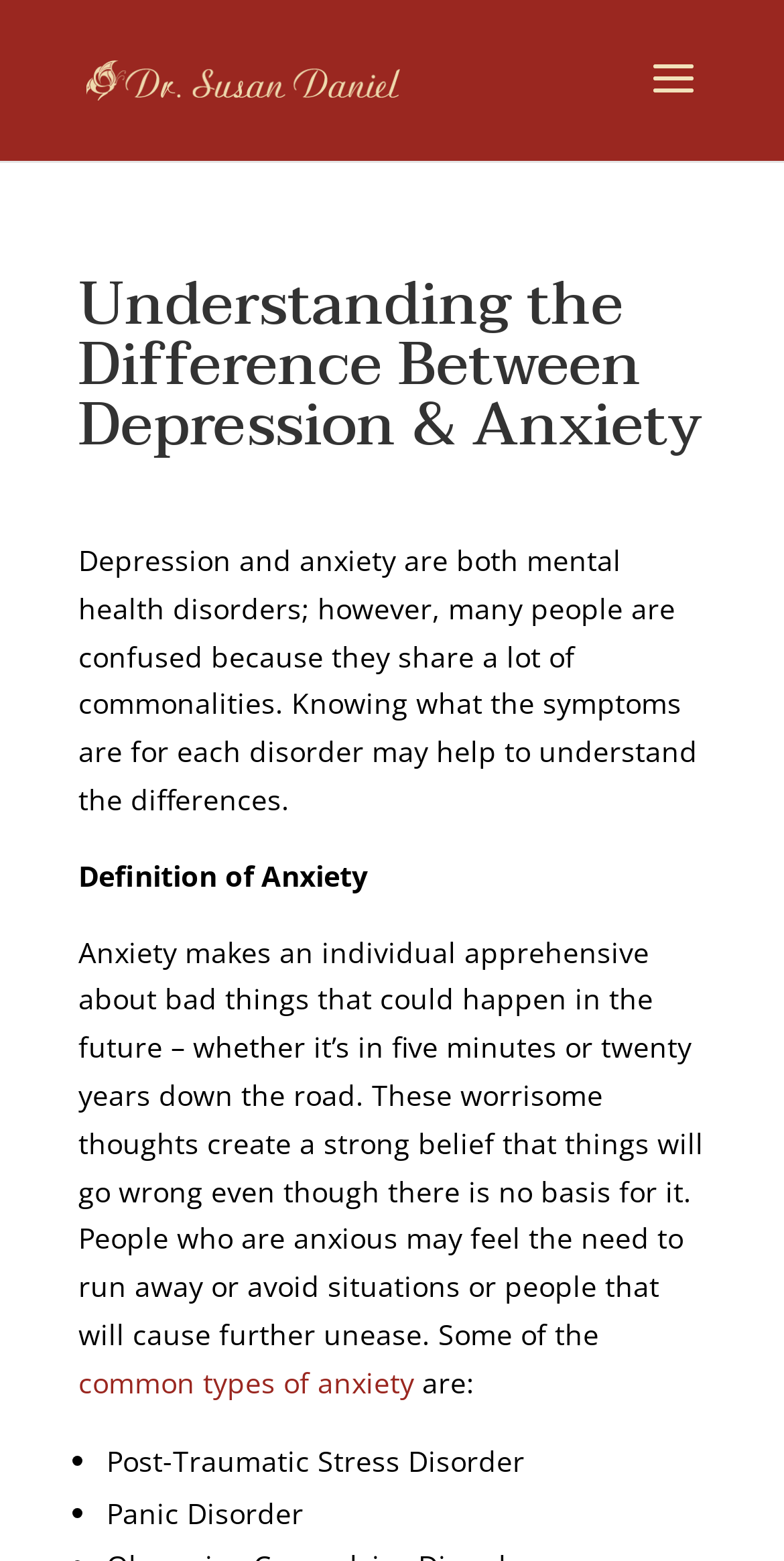Identify the headline of the webpage and generate its text content.

Understanding the Difference Between Depression & Anxiety